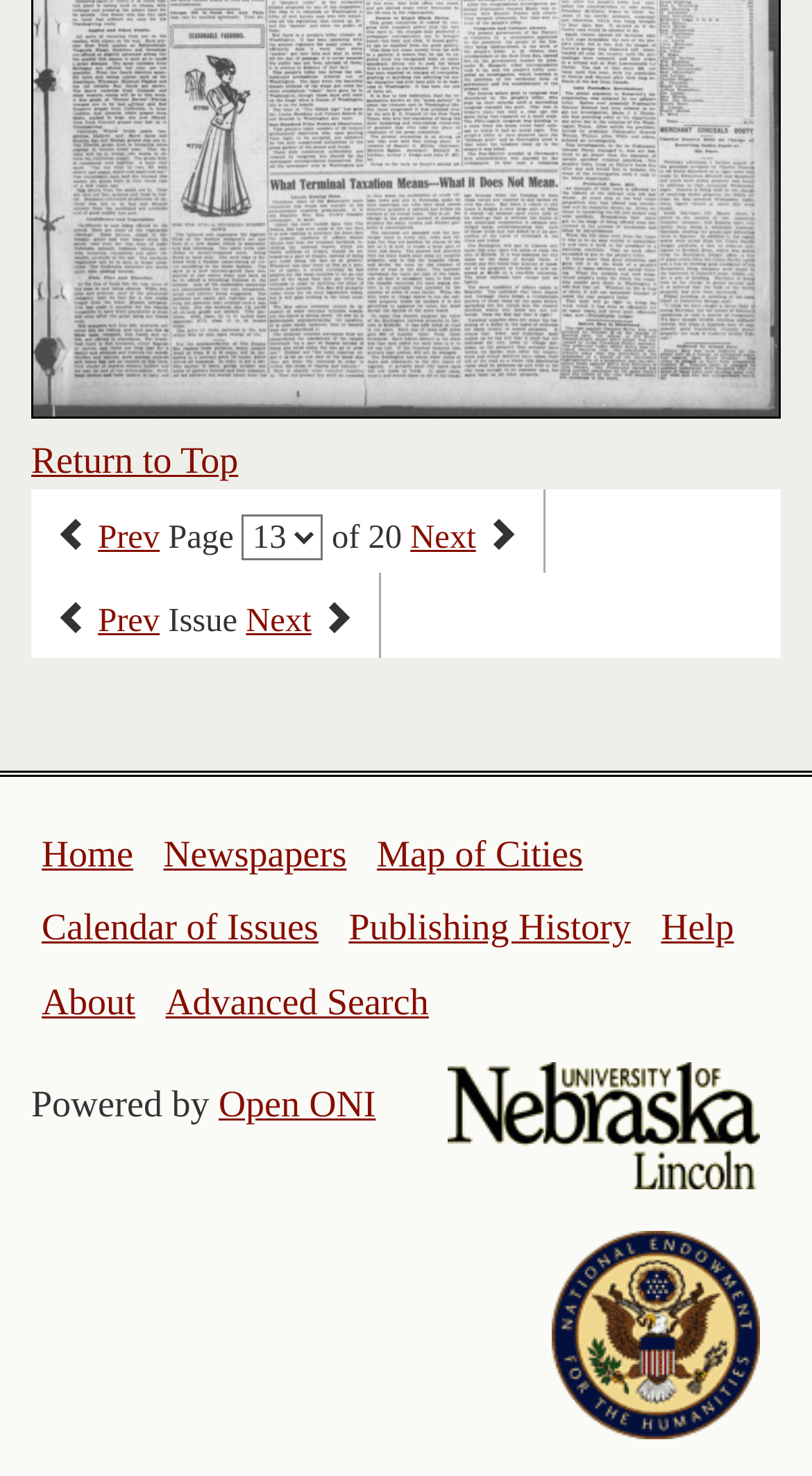Locate the bounding box of the user interface element based on this description: "Calendar of Issues".

[0.051, 0.614, 0.392, 0.642]